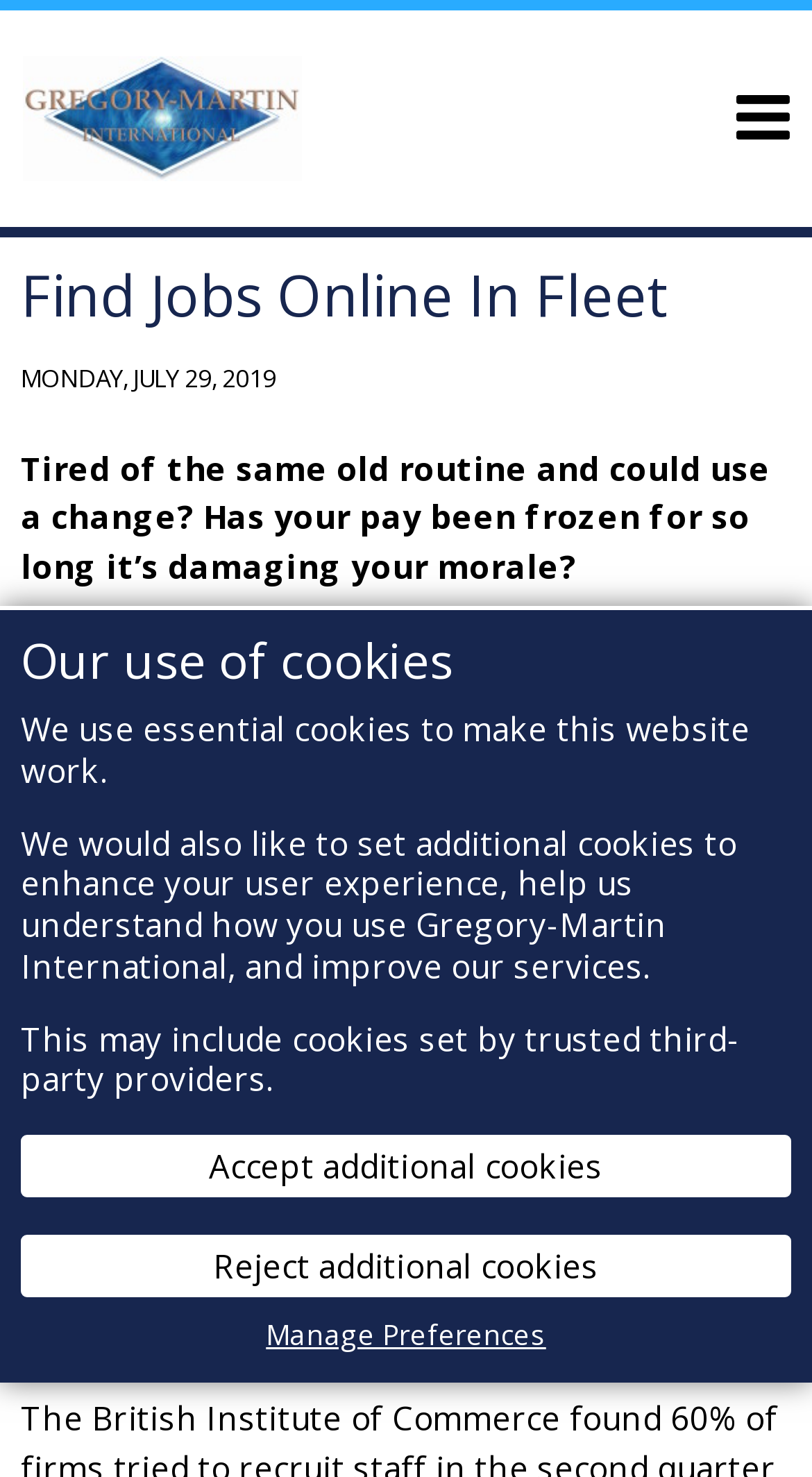Describe in detail what you see on the webpage.

The webpage is about finding jobs online in Fleet, specifically with Gregory-Martin International. At the top, there is a heading "Our use of cookies" followed by three paragraphs of text explaining the use of essential and additional cookies on the website. Below this section, there are two buttons, "Accept additional cookies" and "Reject additional cookies", and a link to "Manage Preferences".

On the top-left corner, there is a link to "Gregory-Martin International" with an accompanying image of the company's logo. Below this, there is a heading "Find Jobs Online In Fleet" followed by a date "MONDAY, JULY 29, 2019".

The main content of the webpage starts with a paragraph of text encouraging users to register their CV with Gregory Martin to find new jobs online in Fleet. This is followed by another paragraph explaining the expertise of the recruitment consultants in various industries. 

Further down, there is a question "Is now a good time to find new jobs?" followed by a paragraph discussing the current job market, including pay growth and employment rates, despite the uncertainty of Brexit.